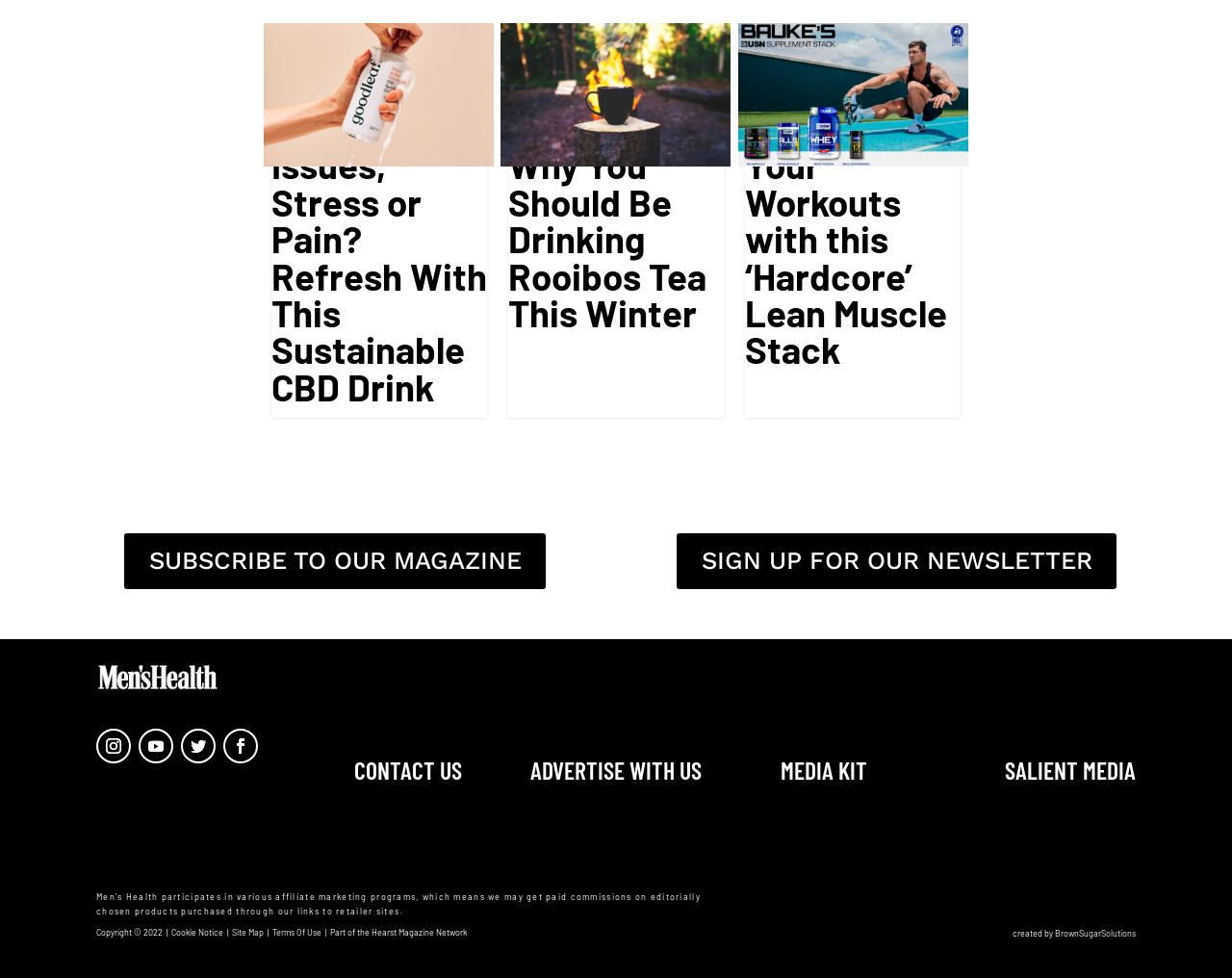Pinpoint the bounding box coordinates of the element that must be clicked to accomplish the following instruction: "Subscribe to the magazine". The coordinates should be in the format of four float numbers between 0 and 1, i.e., [left, top, right, bottom].

[0.101, 0.545, 0.443, 0.603]